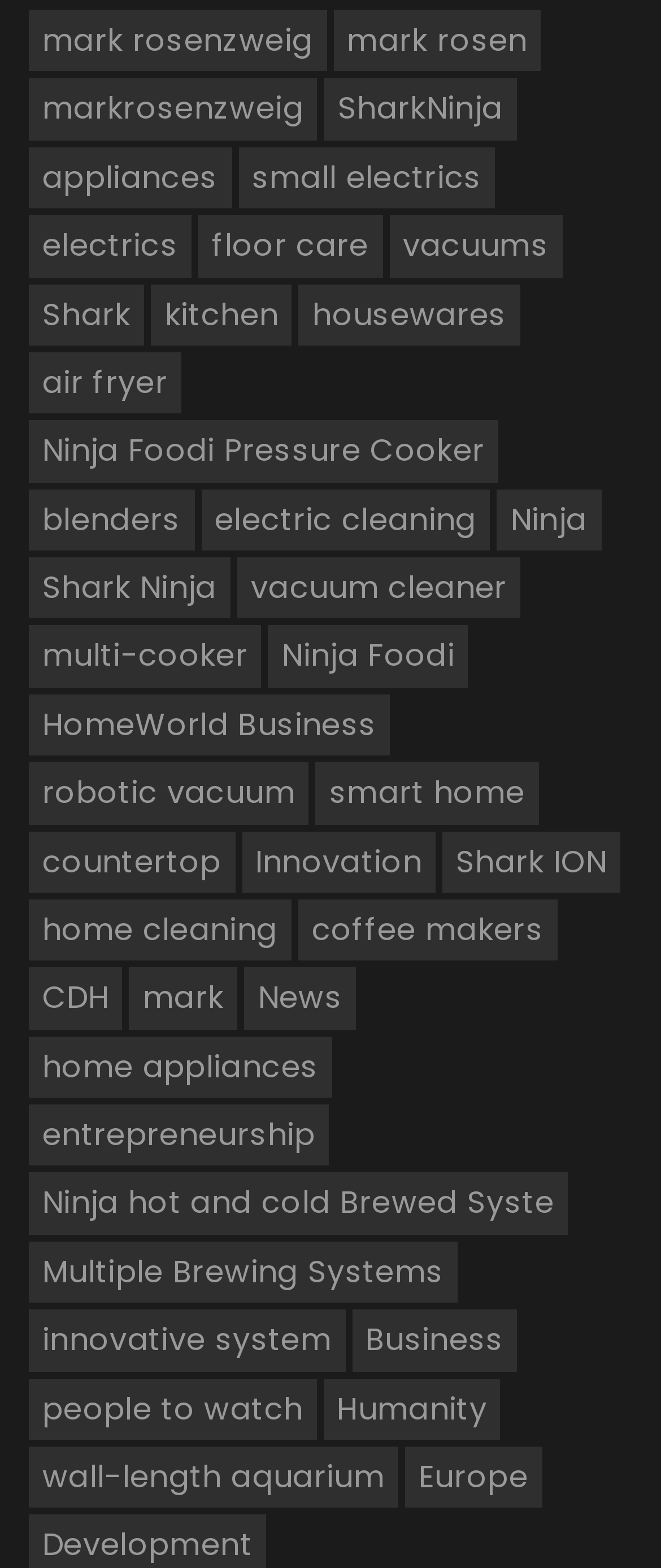Respond to the question below with a single word or phrase:
How many categories of products are listed on this webpage?

At least 10